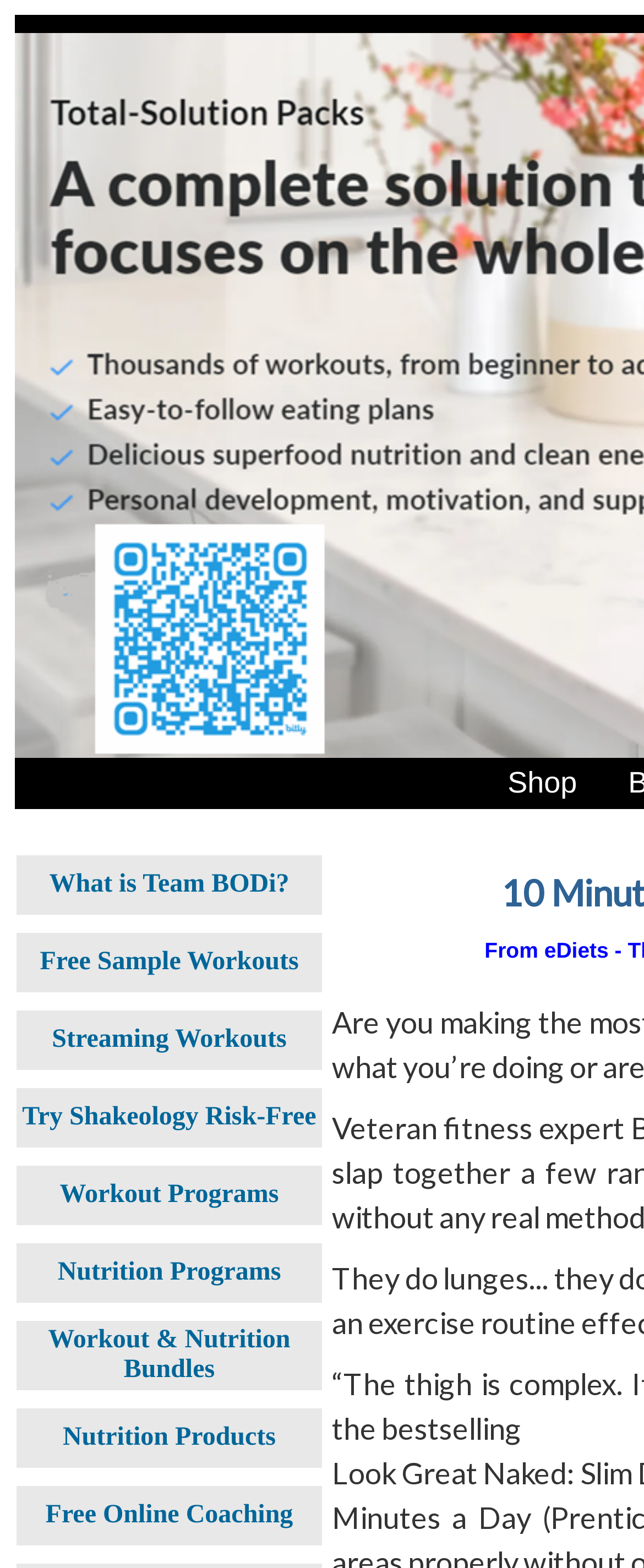What is the text of the first table cell?
Based on the image, give a one-word or short phrase answer.

What is Team BODi?